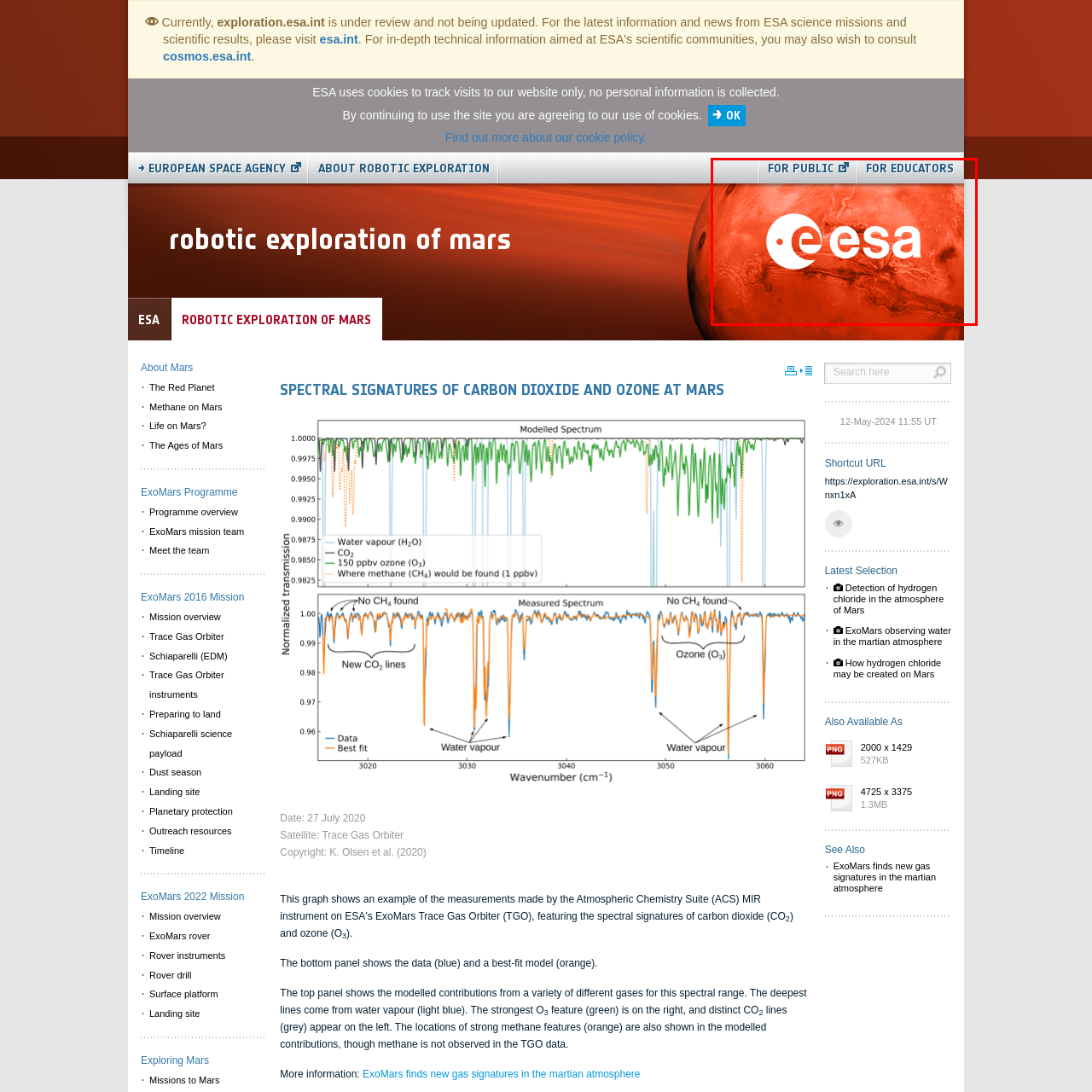Describe in detail the elements and actions shown in the image within the red-bordered area.

This image features the logo of the European Space Agency (ESA), prominently displayed against a vibrant, red backdrop reminiscent of the Martian surface. The logo, composed of stylized letters spelling "esa," is depicted in white for high visibility. This visual is situated above two buttons labeled "FOR PUBLIC" and "FOR EDUCATORS," suggesting a focus on outreach and educational initiatives related to ESA's space exploration efforts. The overall design aims to engage a broad audience, emphasizing ESA's commitment to sharing knowledge about space and its missions, particularly in relation to Mars exploration.